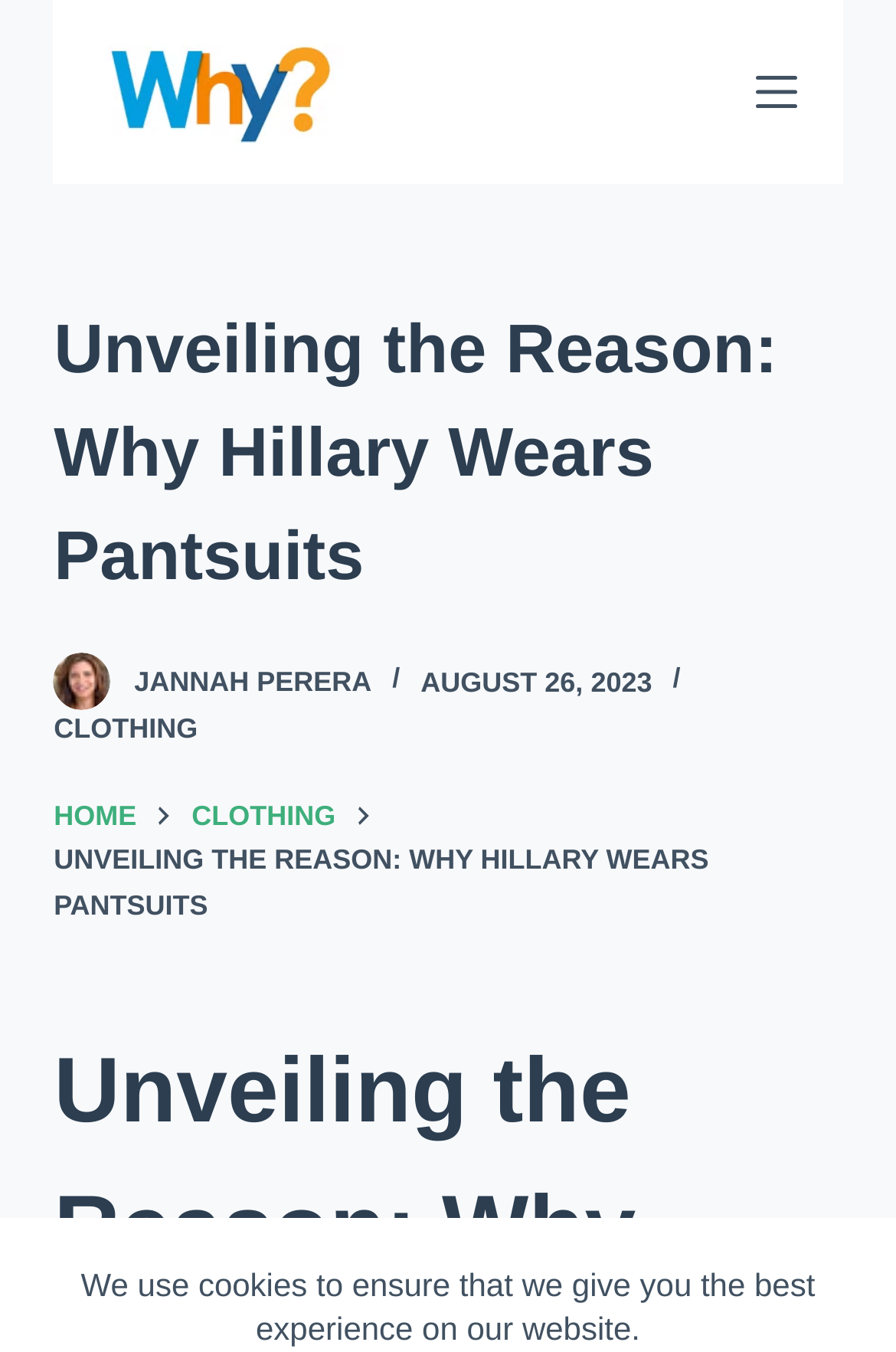Locate the bounding box coordinates of the clickable region necessary to complete the following instruction: "Read the article by Jannah Perera". Provide the coordinates in the format of four float numbers between 0 and 1, i.e., [left, top, right, bottom].

[0.06, 0.482, 0.124, 0.525]